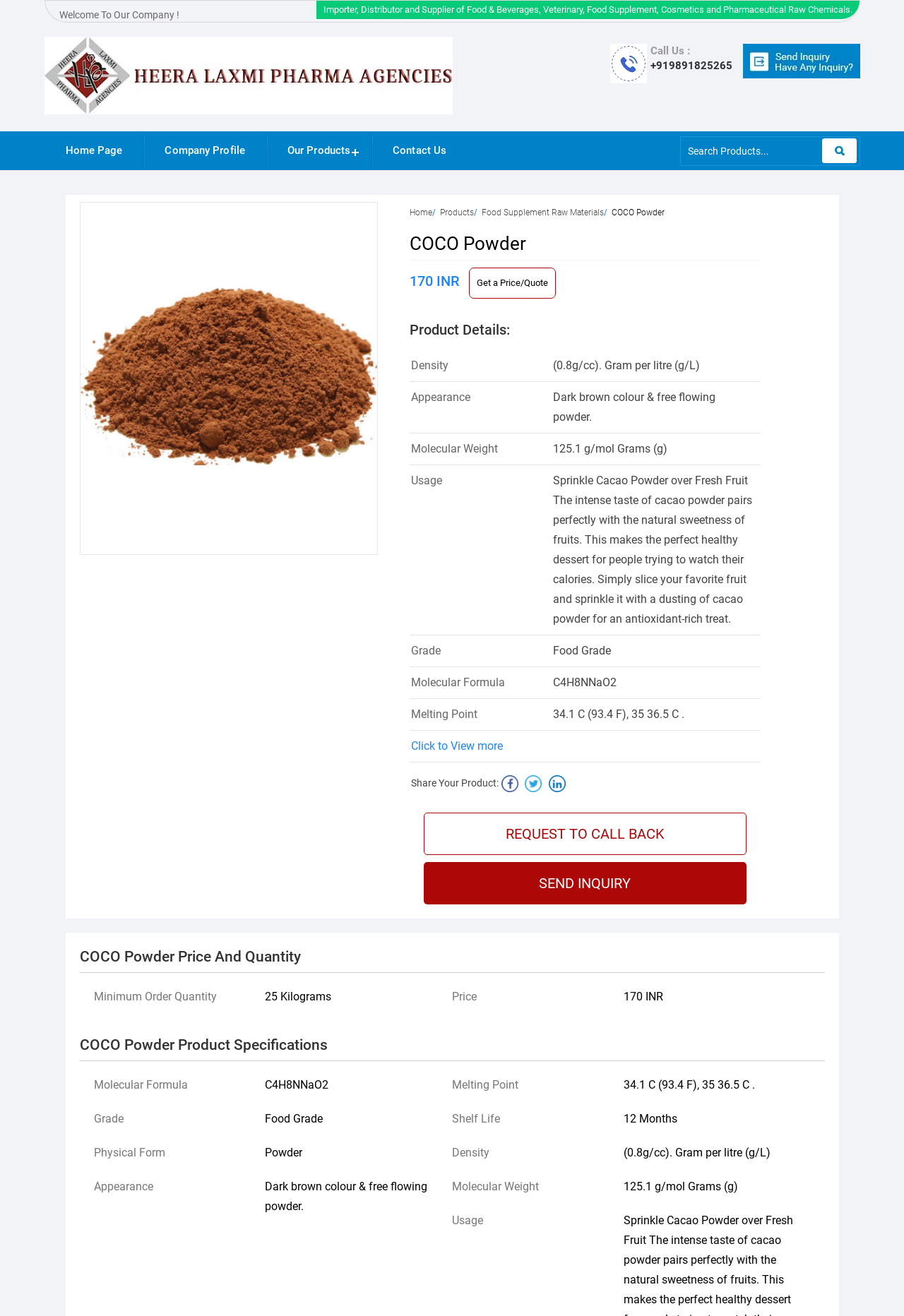Locate the bounding box coordinates of the clickable region to complete the following instruction: "Request to call back."

[0.468, 0.617, 0.826, 0.649]